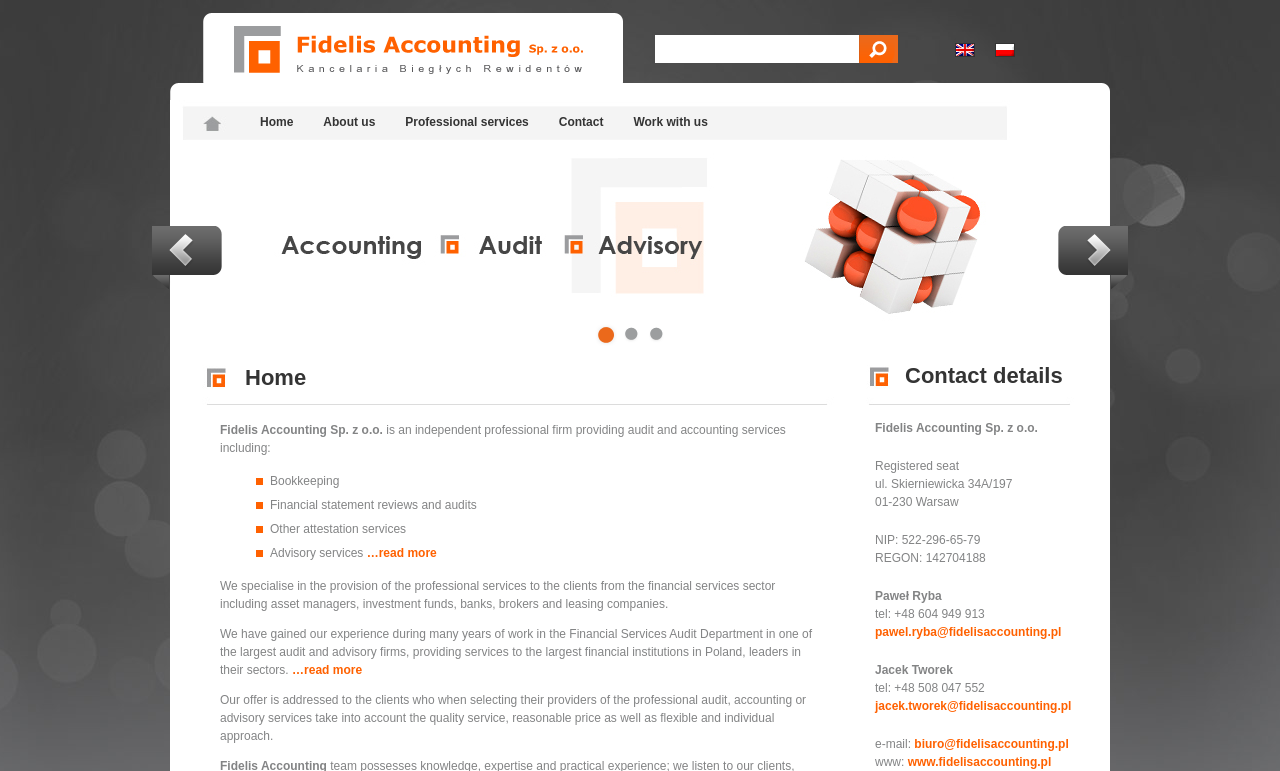Who are the contact persons for Fidelis Accounting?
Using the visual information, reply with a single word or short phrase.

Paweł Ryba and Jacek Tworek